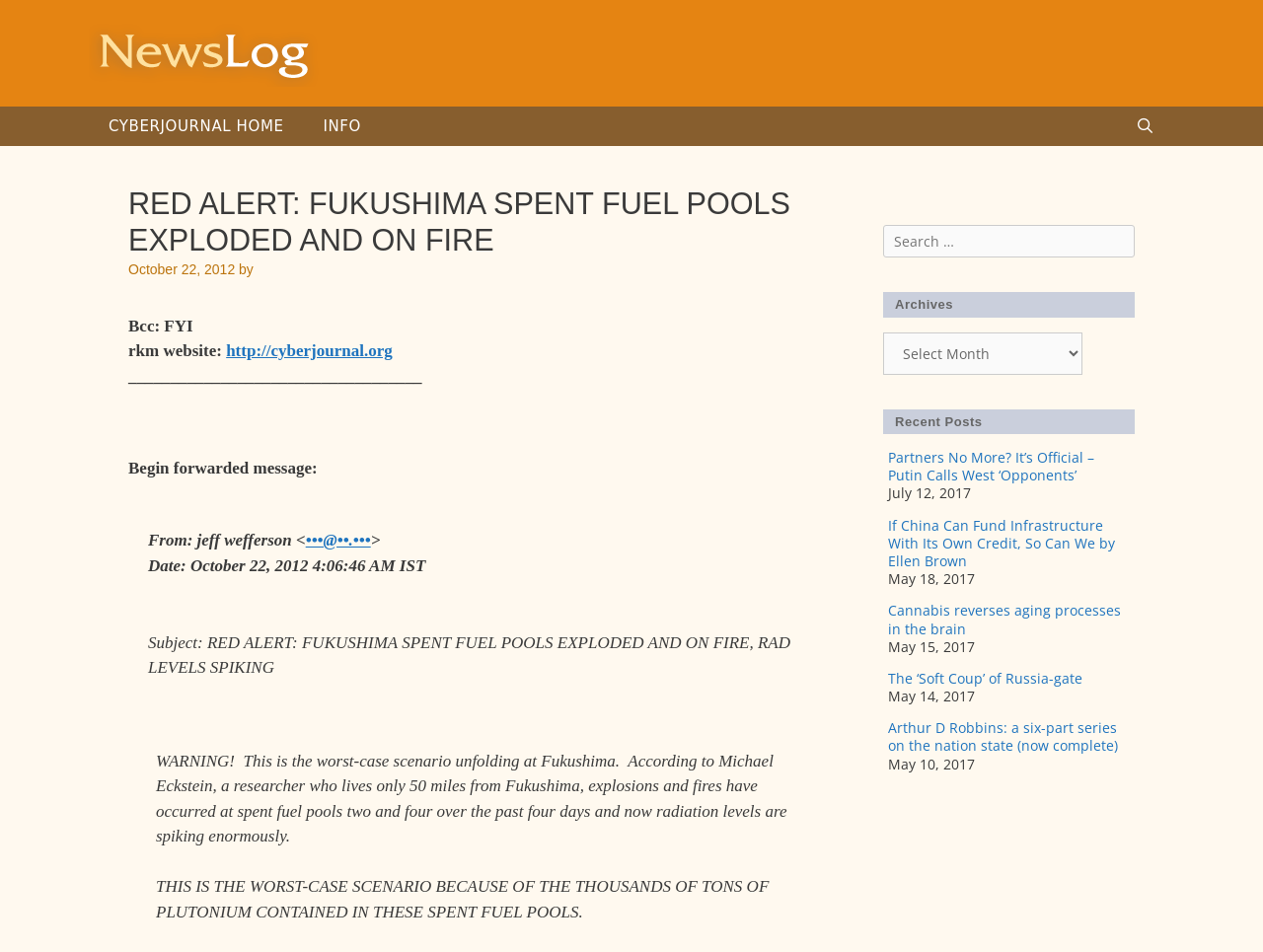What is the category of the recent post 'Partners No More? It’s Official – Putin Calls West ‘Opponents’'?
Utilize the image to construct a detailed and well-explained answer.

The category of the recent post can be found in the complementary section, where it says 'Recent Posts' followed by a list of recent posts, including 'Partners No More? It’s Official – Putin Calls West ‘Opponents’'.